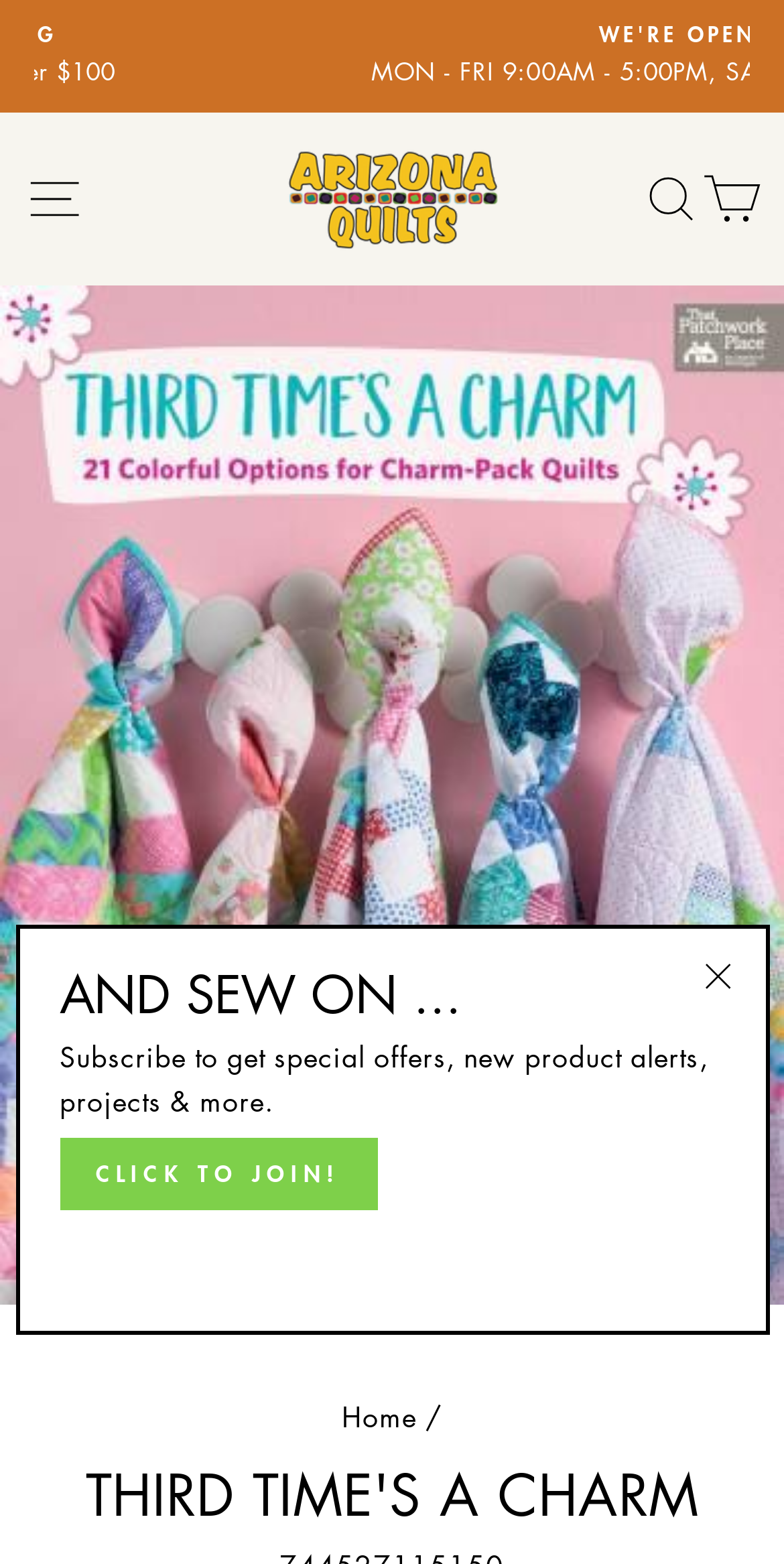Find and extract the text of the primary heading on the webpage.

THIRD TIME'S A CHARM